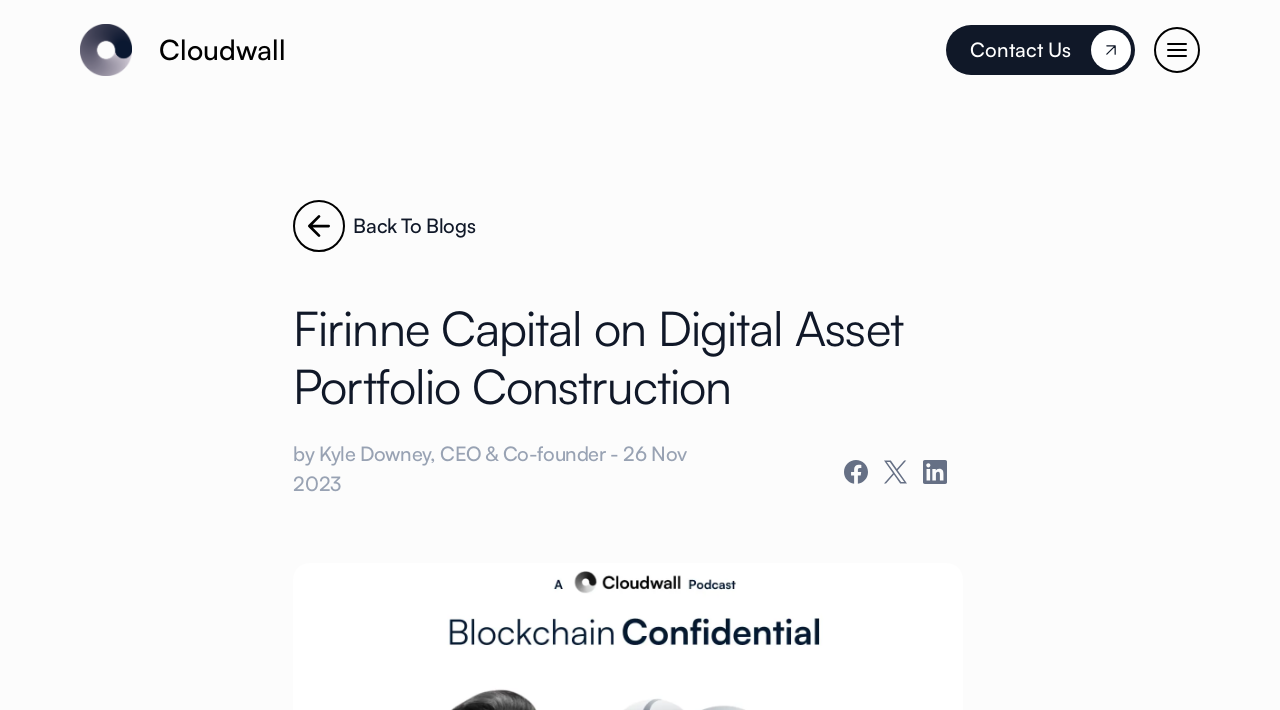Could you find the bounding box coordinates of the clickable area to complete this instruction: "Read the blog post by Kyle Downey"?

[0.229, 0.423, 0.752, 0.585]